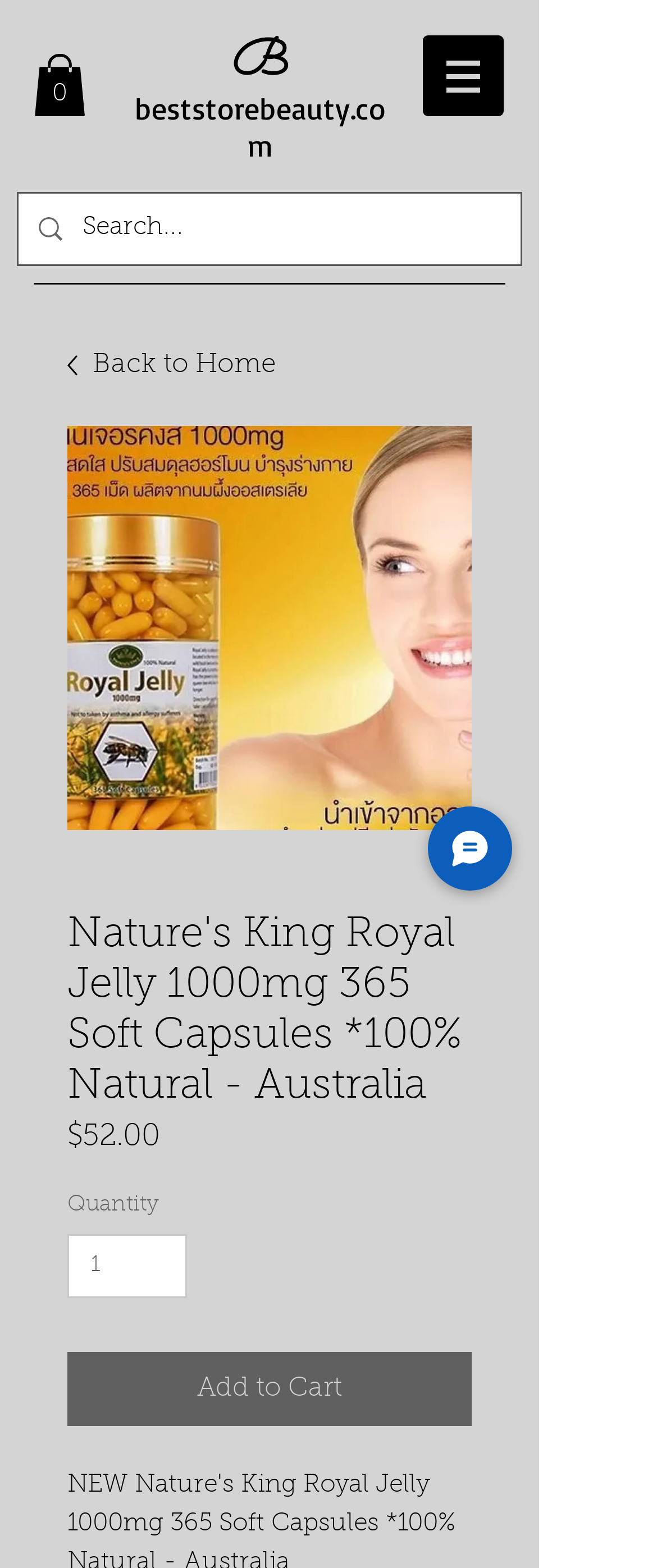Determine the bounding box of the UI component based on this description: "beststorebeauty.com". The bounding box coordinates should be four float values between 0 and 1, i.e., [left, top, right, bottom].

[0.205, 0.057, 0.587, 0.104]